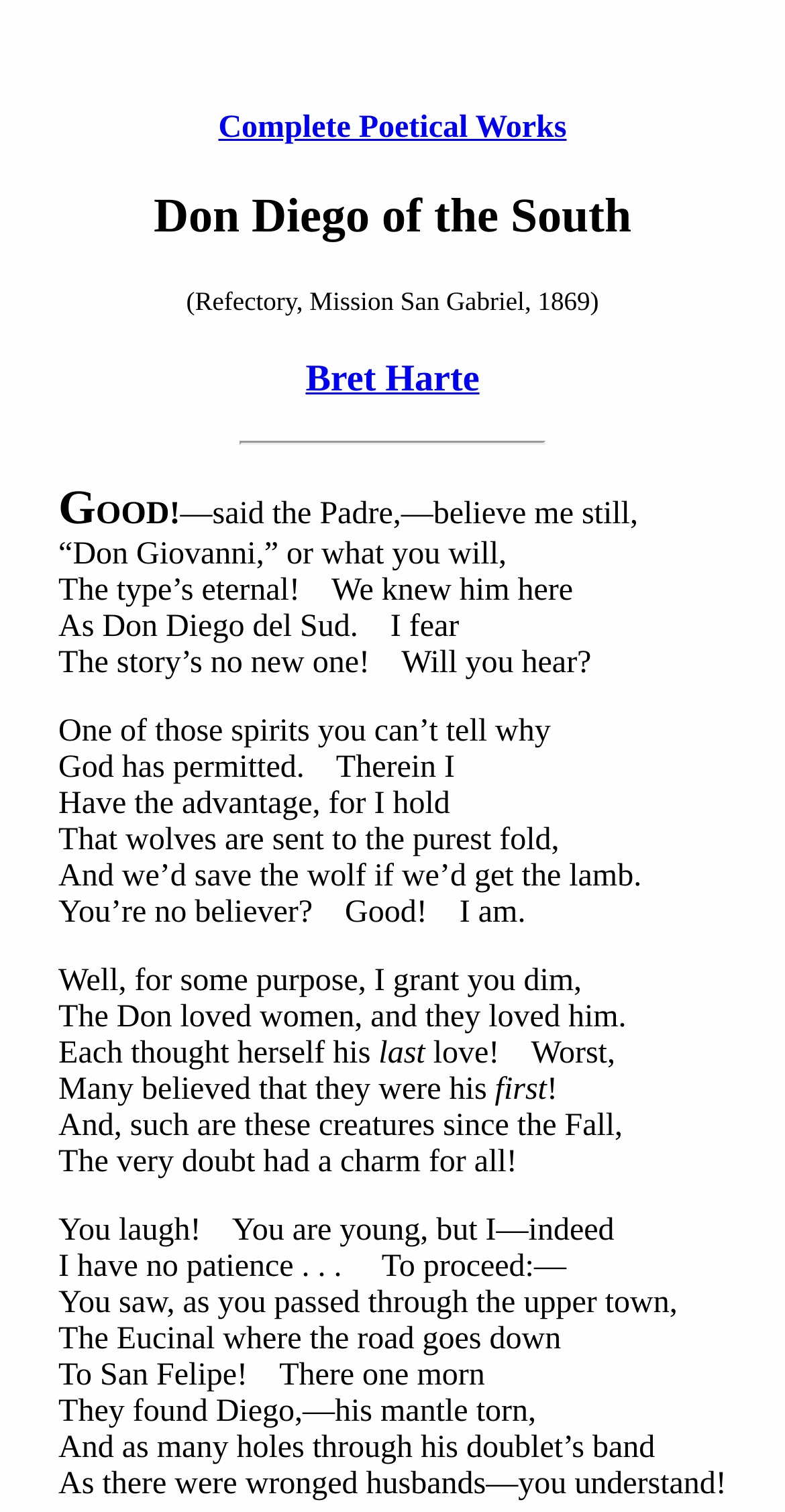What is the tone of the poem?
Please give a detailed and thorough answer to the question, covering all relevant points.

The tone of the poem can be inferred from the text of the poem, which appears to be humorous and lighthearted. The poem mentions that 'You laugh! You are young, but I—indeed' and that 'The very doubt had a charm for all!', suggesting that the tone of the poem is playful and humorous.